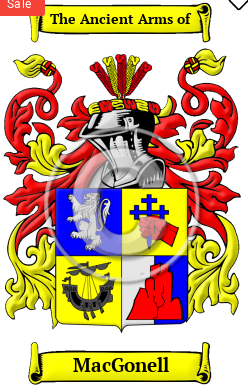Give a one-word or one-phrase response to the question: 
What is written below the shield?

The family name MacGonell